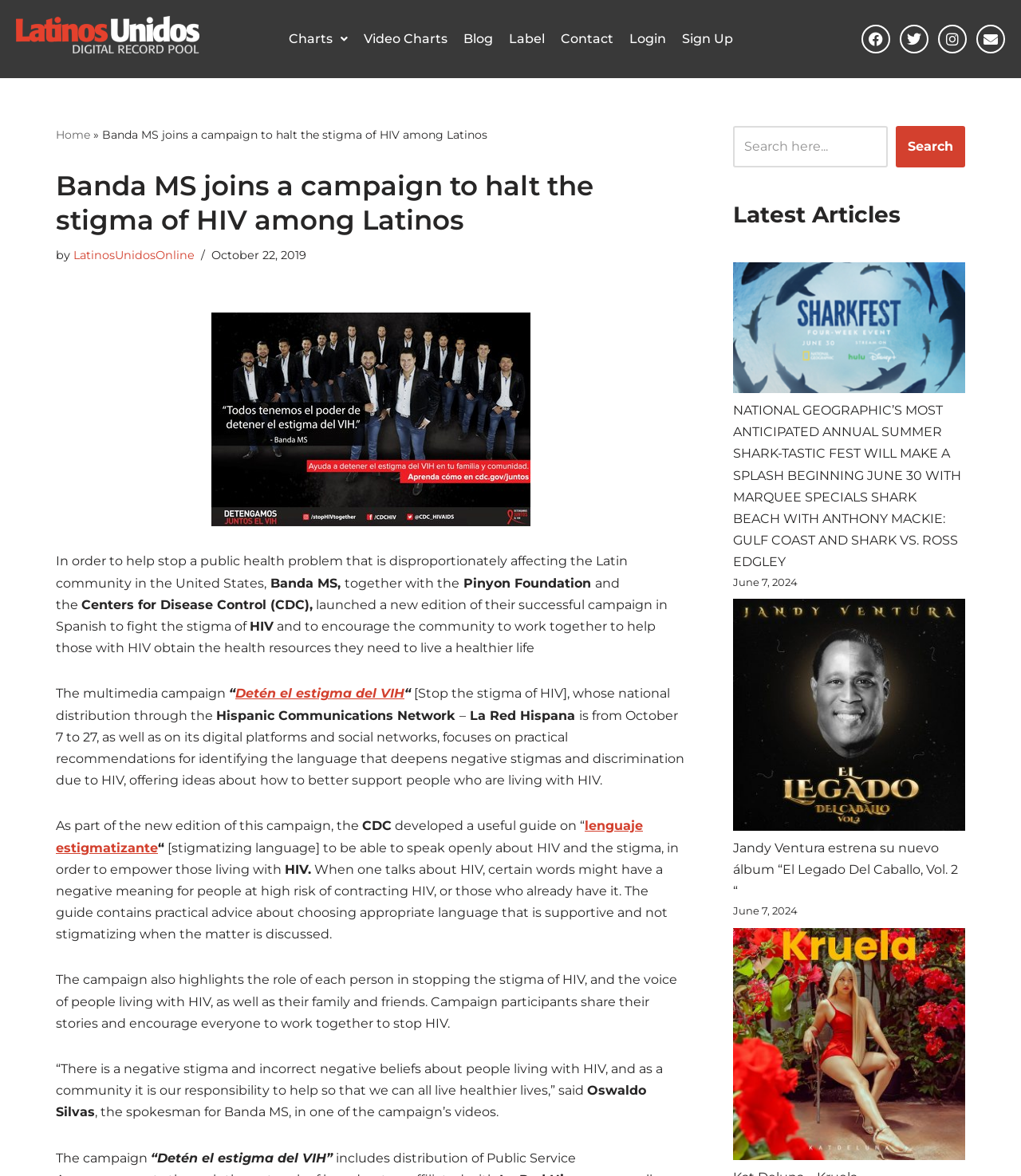What is the role of each person in stopping the stigma of HIV?
Look at the image and provide a detailed response to the question.

According to the article, each person has a role in stopping the stigma of HIV, and by working together, we can help people living with HIV to live healthier lives.